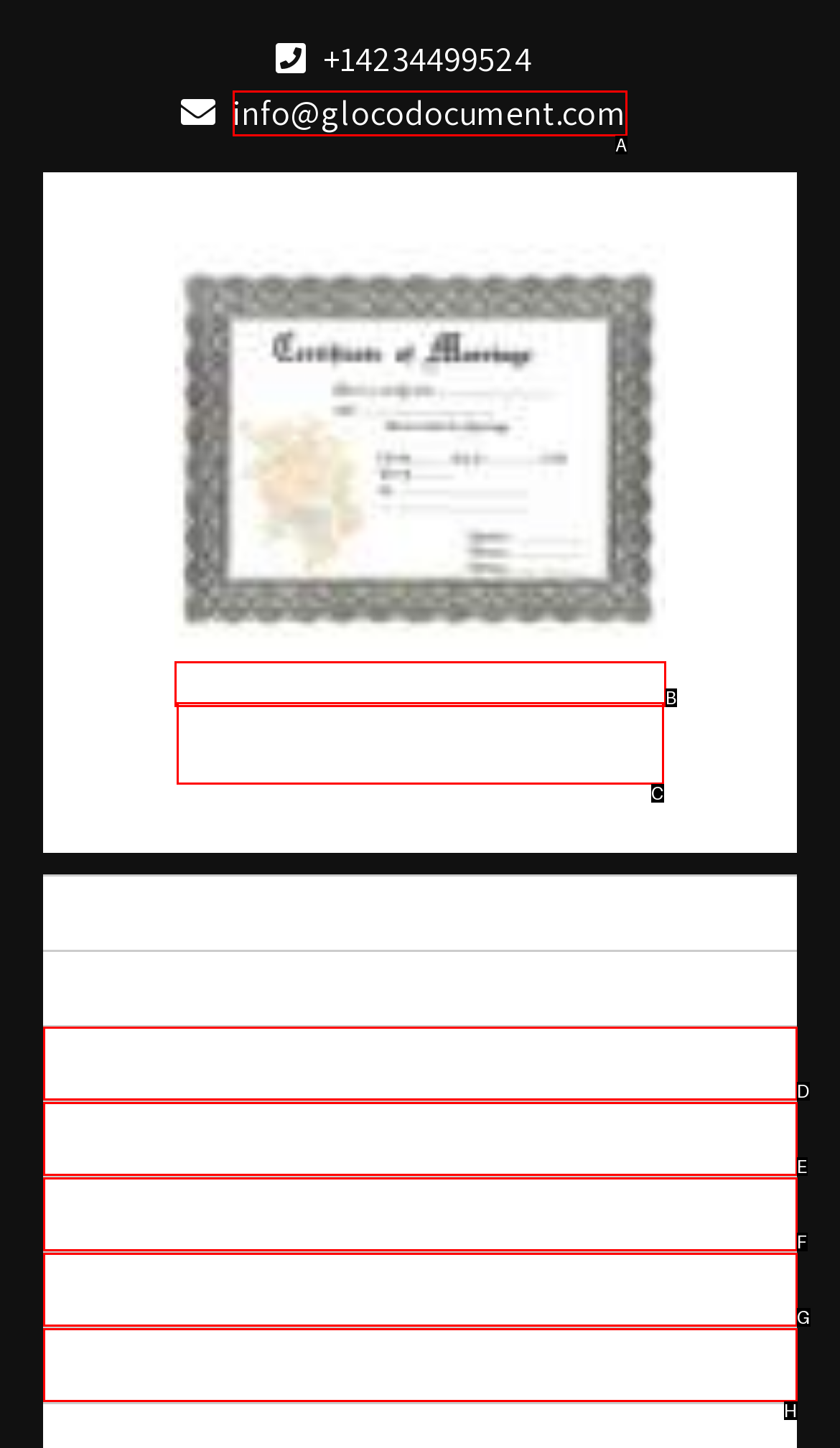From the given choices, determine which HTML element matches the description: Buy Certificates. Reply with the appropriate letter.

H